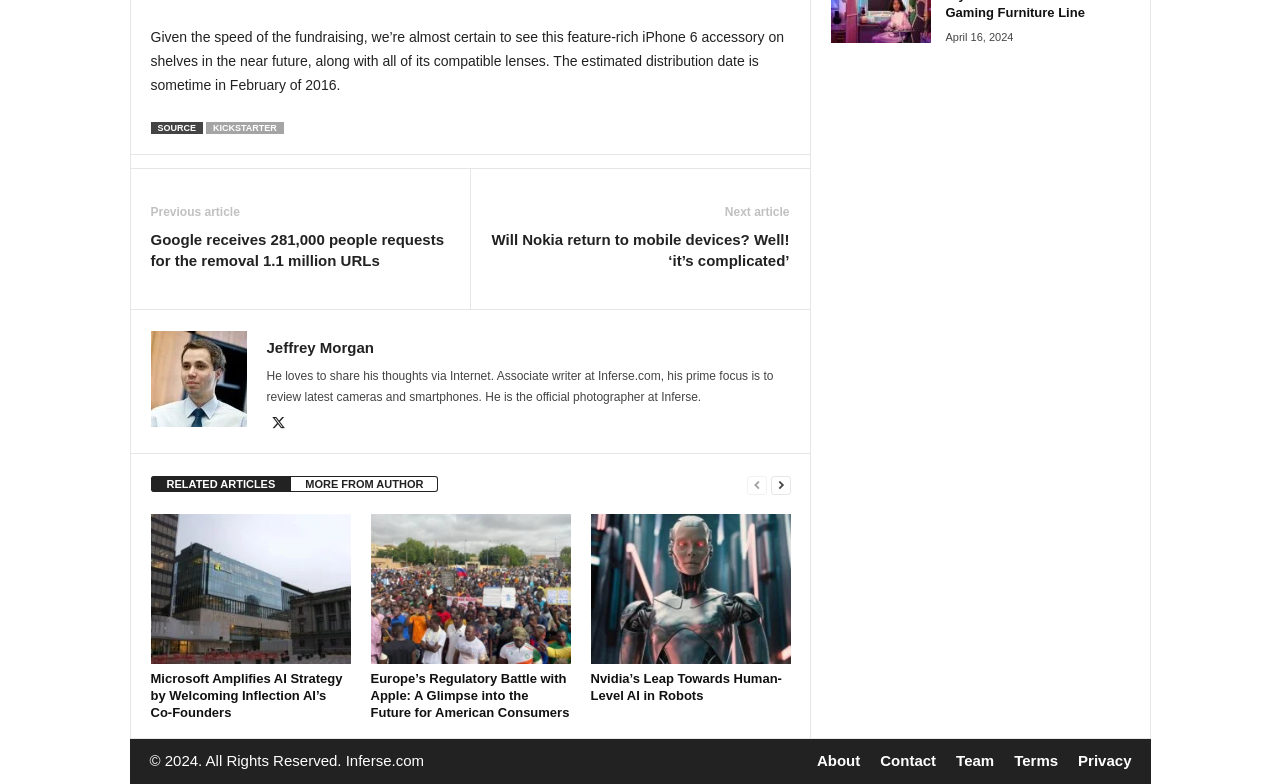Given the description: "Terms", determine the bounding box coordinates of the UI element. The coordinates should be formatted as four float numbers between 0 and 1, [left, top, right, bottom].

[0.785, 0.959, 0.834, 0.981]